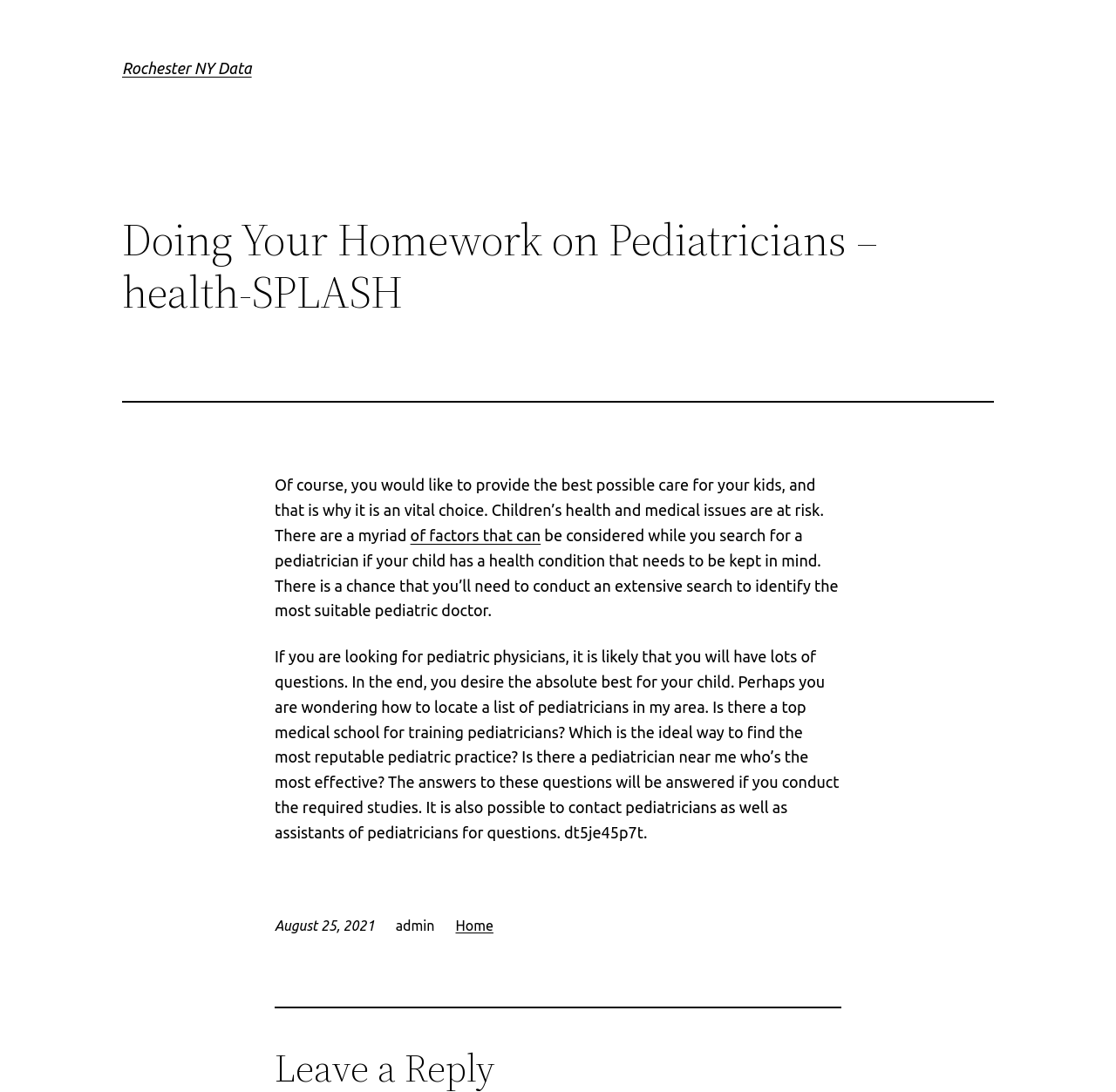Using the description: "Home", identify the bounding box of the corresponding UI element in the screenshot.

[0.408, 0.84, 0.442, 0.854]